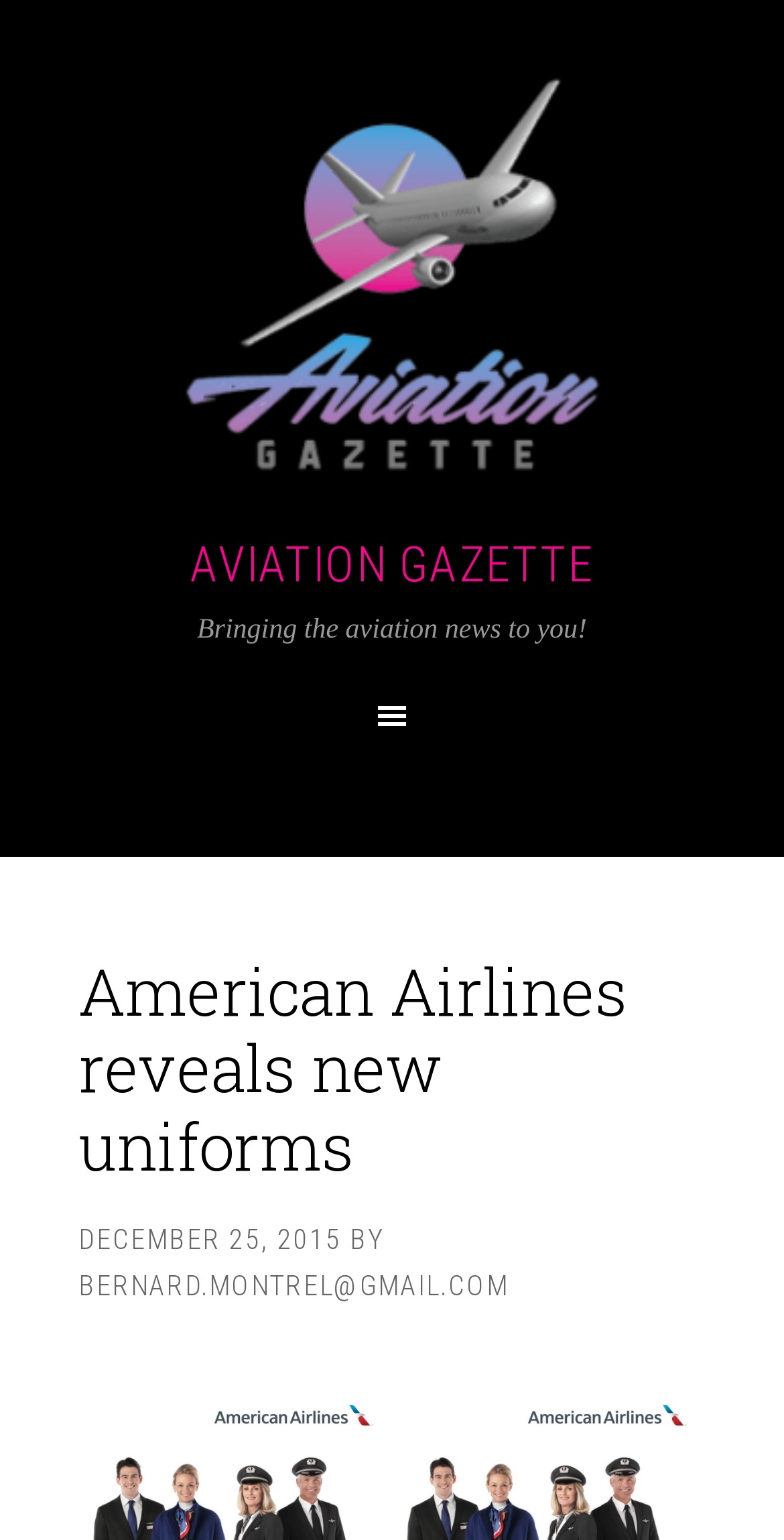Respond with a single word or phrase for the following question: 
What is the tagline of the website?

Bringing the aviation news to you!